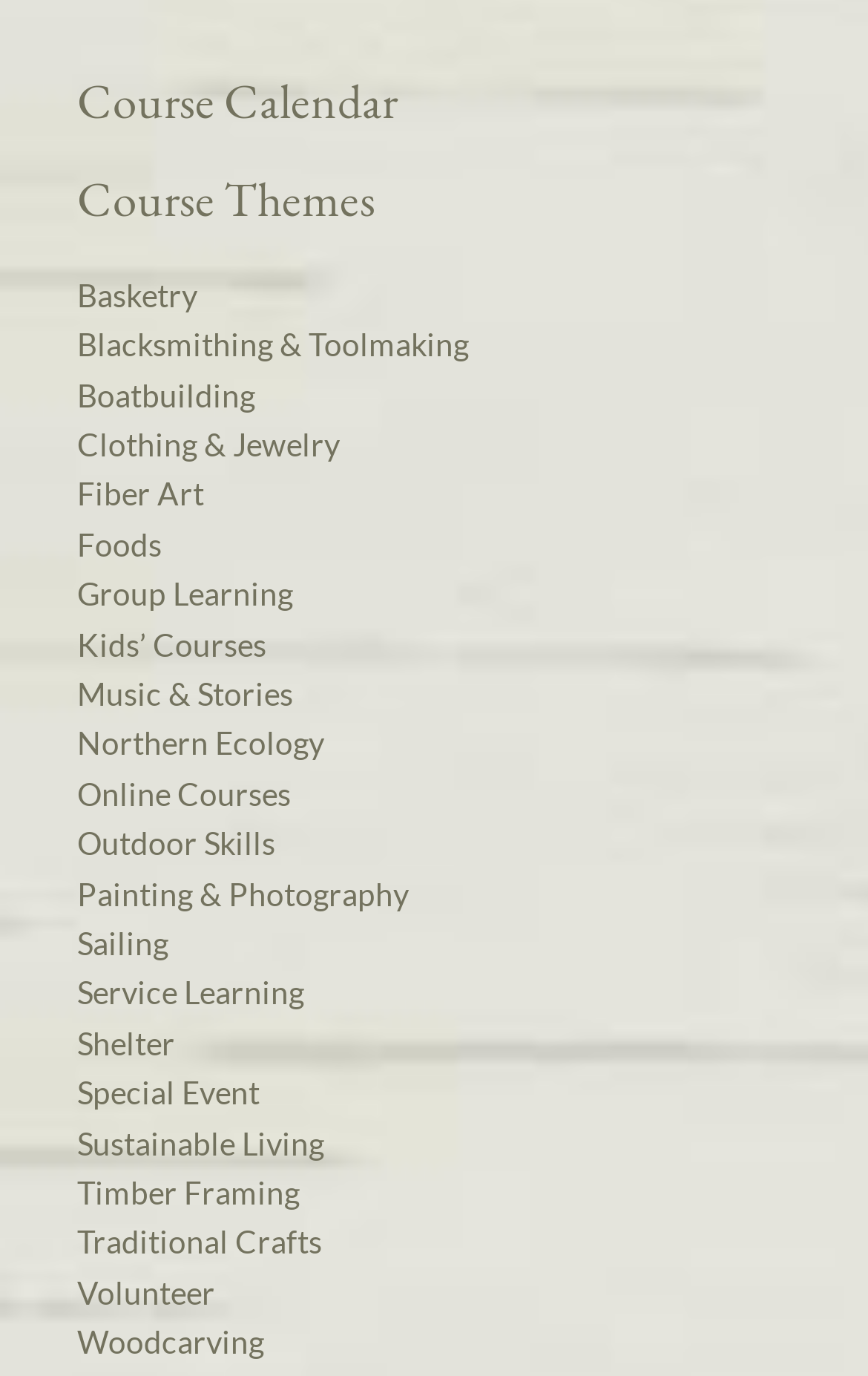How many headings are present on the webpage?
Look at the screenshot and give a one-word or phrase answer.

2